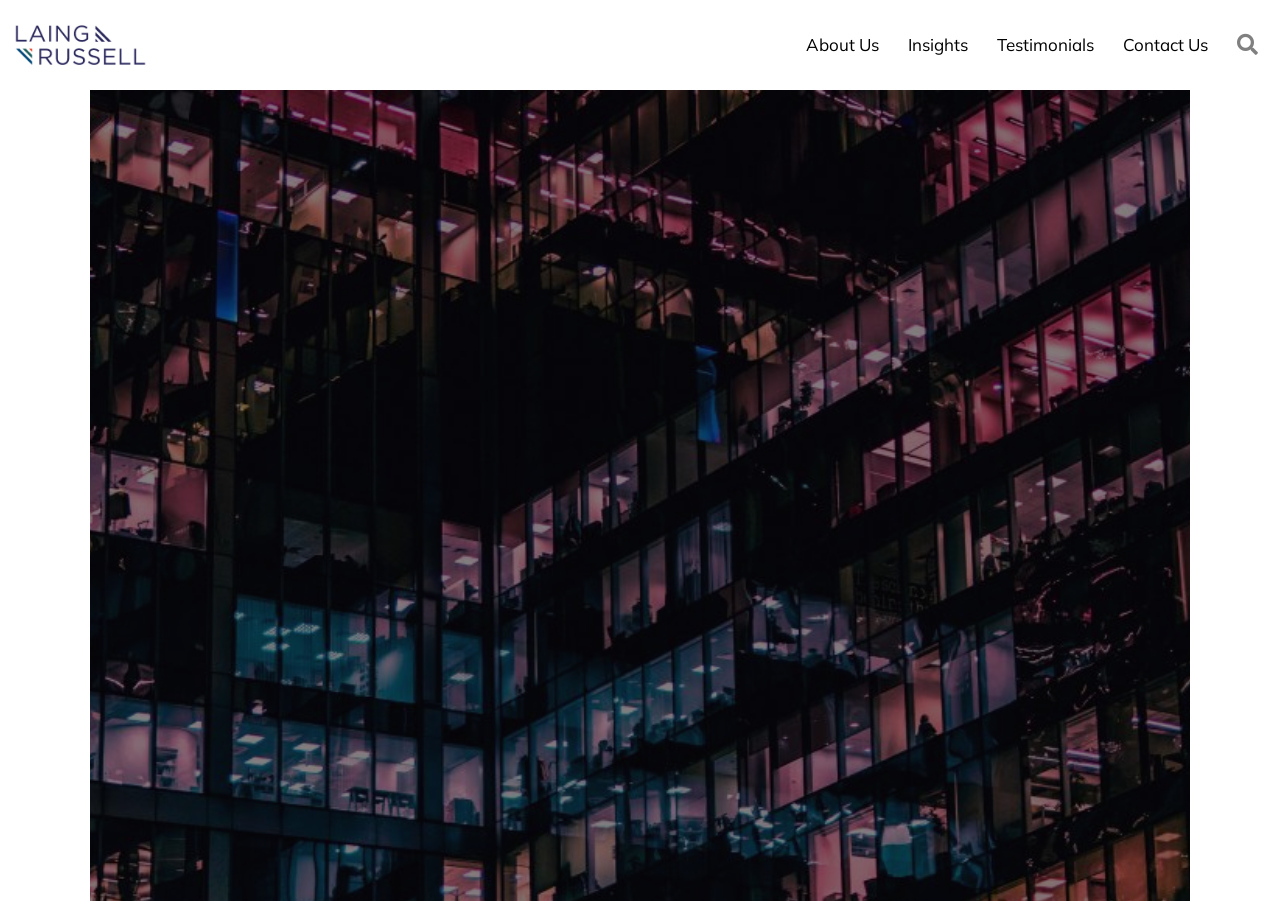How many navigation links are there?
Please craft a detailed and exhaustive response to the question.

I counted the number of link elements that are children of the navigation element with the description 'Menu'. There are 5 link elements: 'About Us', 'Insights', 'Testimonials', 'Contact Us', and 'Search'.